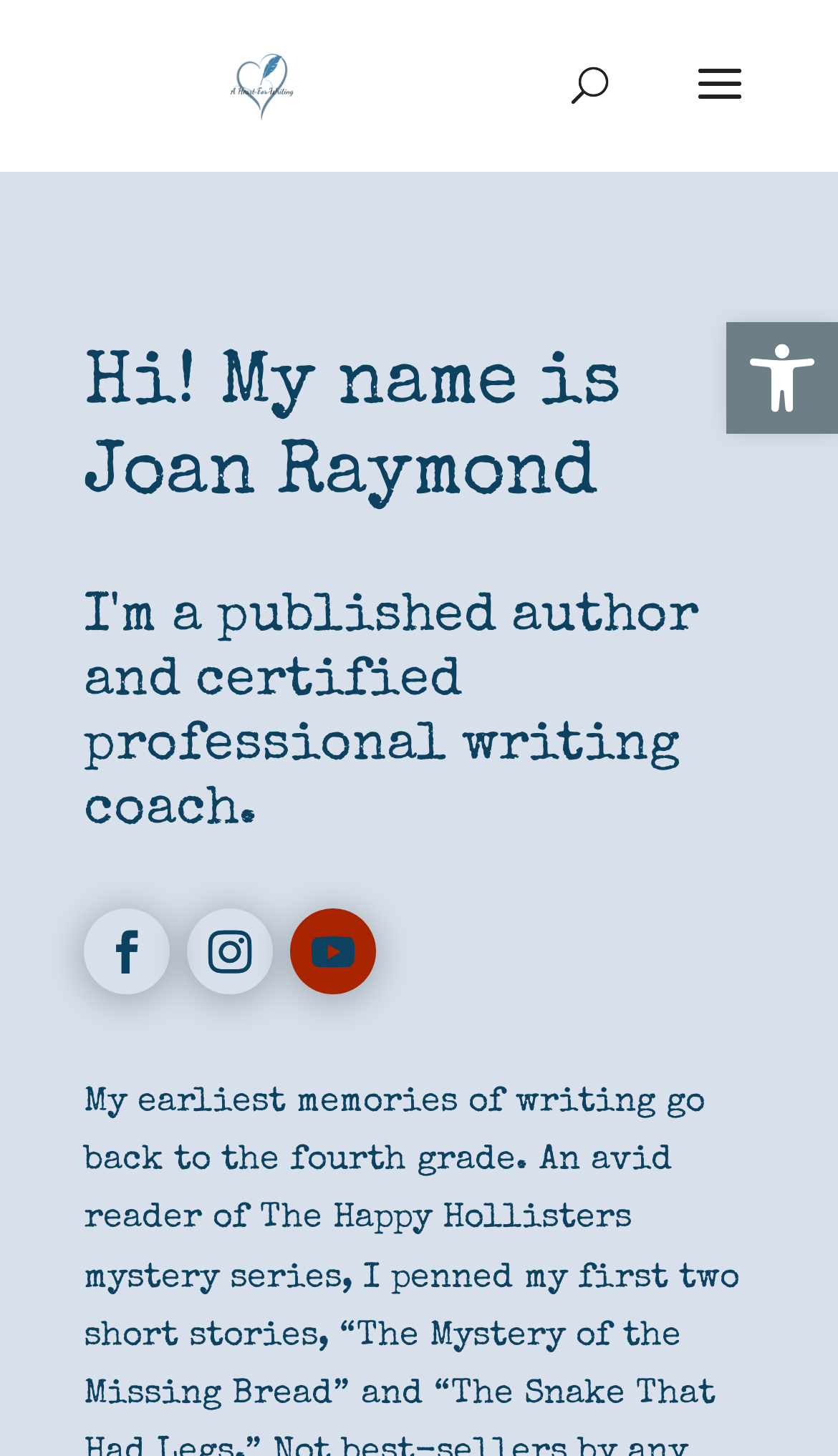Locate the bounding box coordinates of the UI element described by: "Follow". Provide the coordinates as four float numbers between 0 and 1, formatted as [left, top, right, bottom].

[0.223, 0.624, 0.326, 0.683]